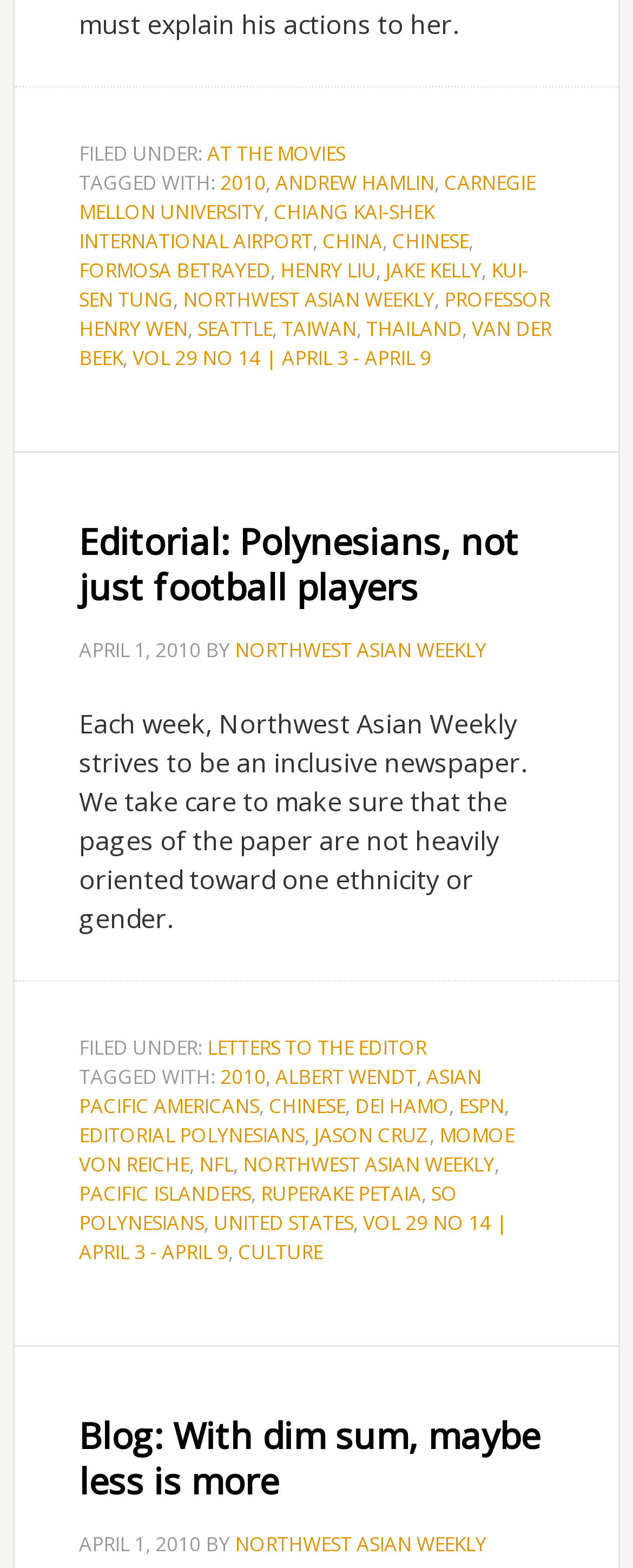Based on the description "Chiang Kai-shek International Airport", find the bounding box of the specified UI element.

[0.125, 0.126, 0.687, 0.162]